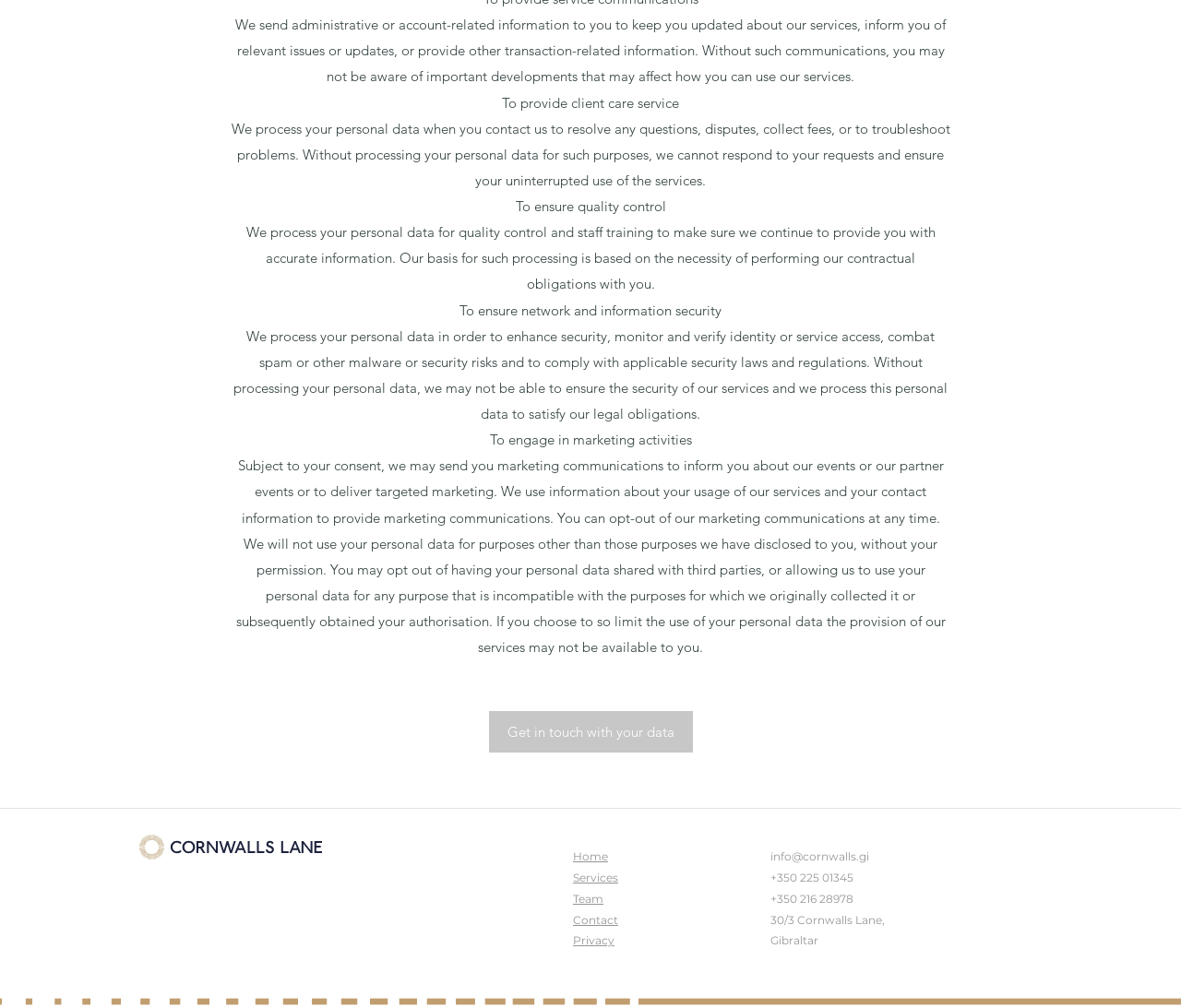Please respond in a single word or phrase: 
What is the purpose of processing personal data?

Various purposes